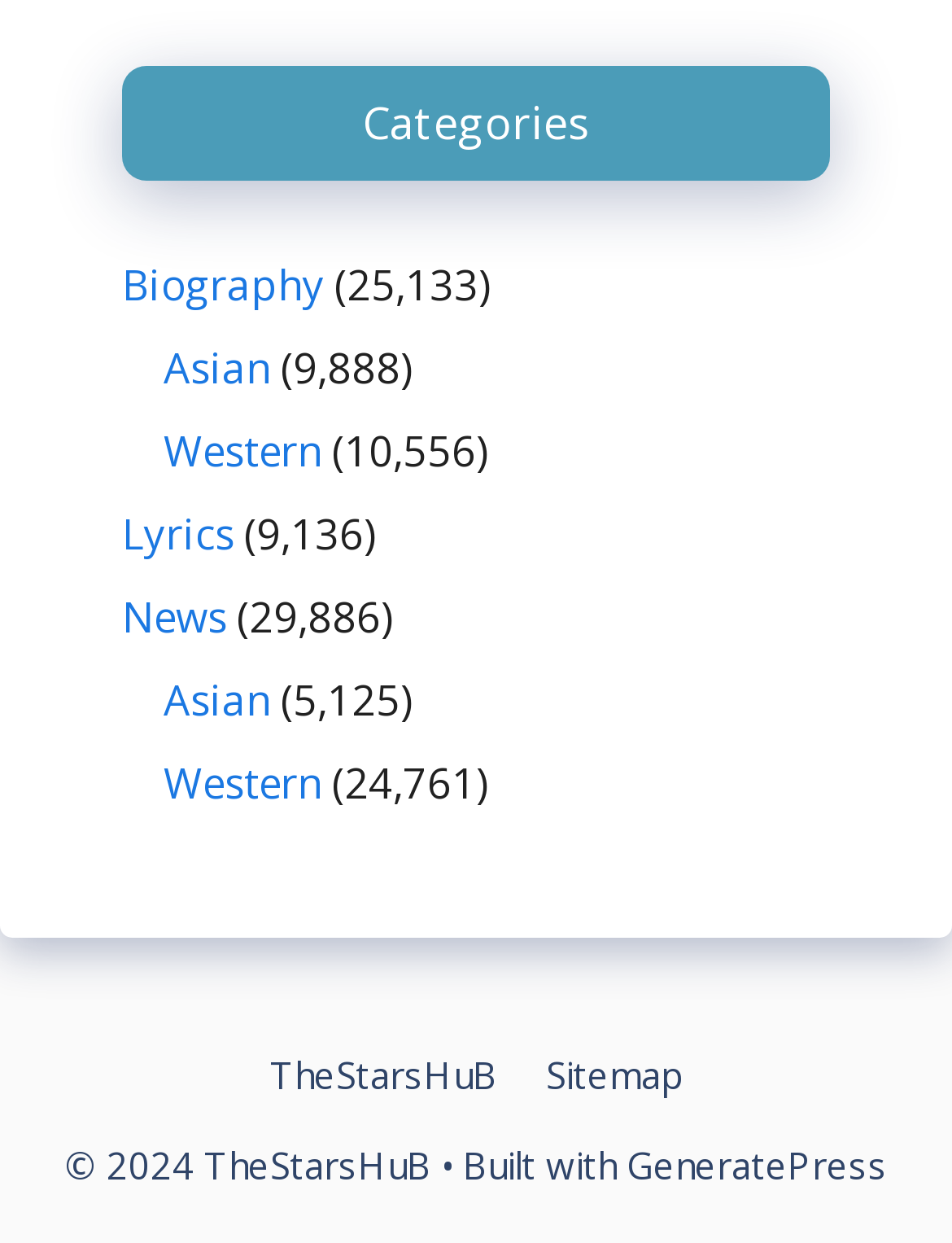Please identify the bounding box coordinates of the element on the webpage that should be clicked to follow this instruction: "click on Categories". The bounding box coordinates should be given as four float numbers between 0 and 1, formatted as [left, top, right, bottom].

[0.128, 0.053, 0.872, 0.145]